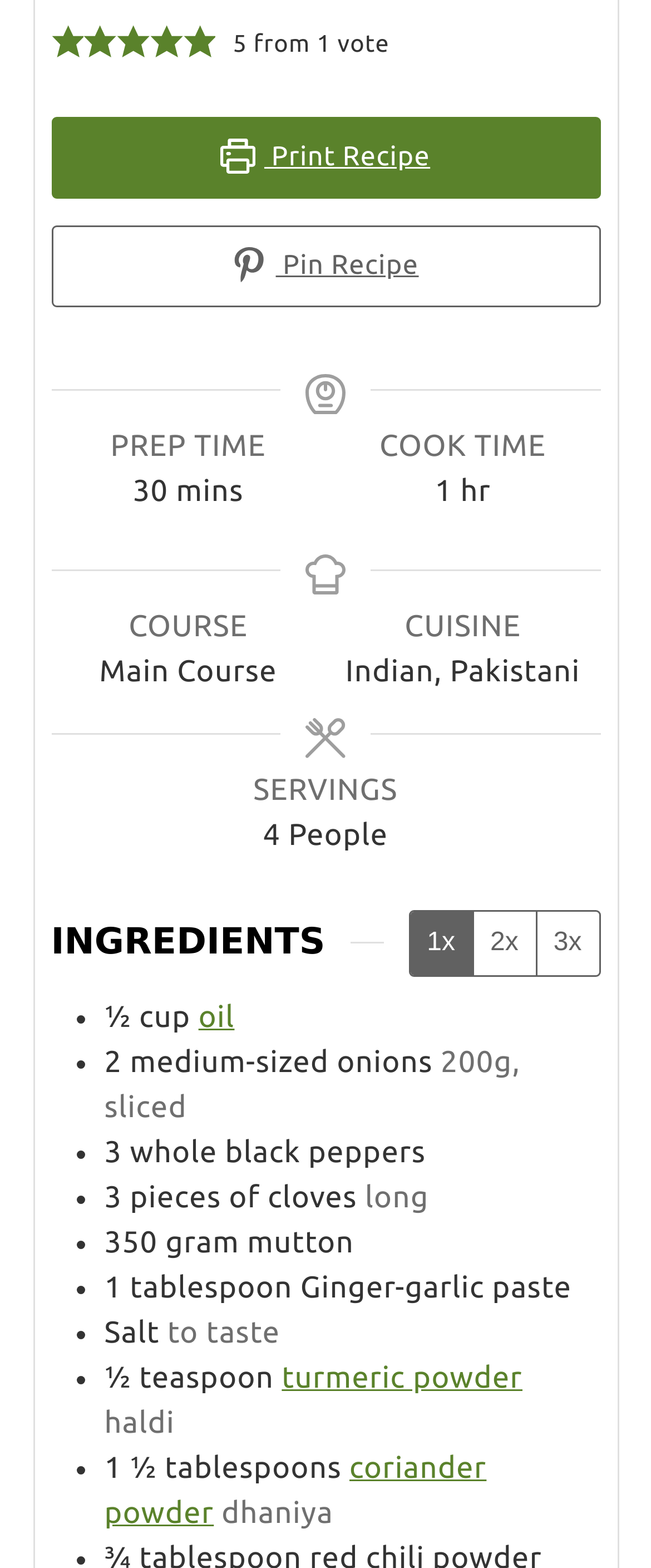Specify the bounding box coordinates of the area that needs to be clicked to achieve the following instruction: "Adjust servings by 1x".

[0.63, 0.581, 0.725, 0.622]